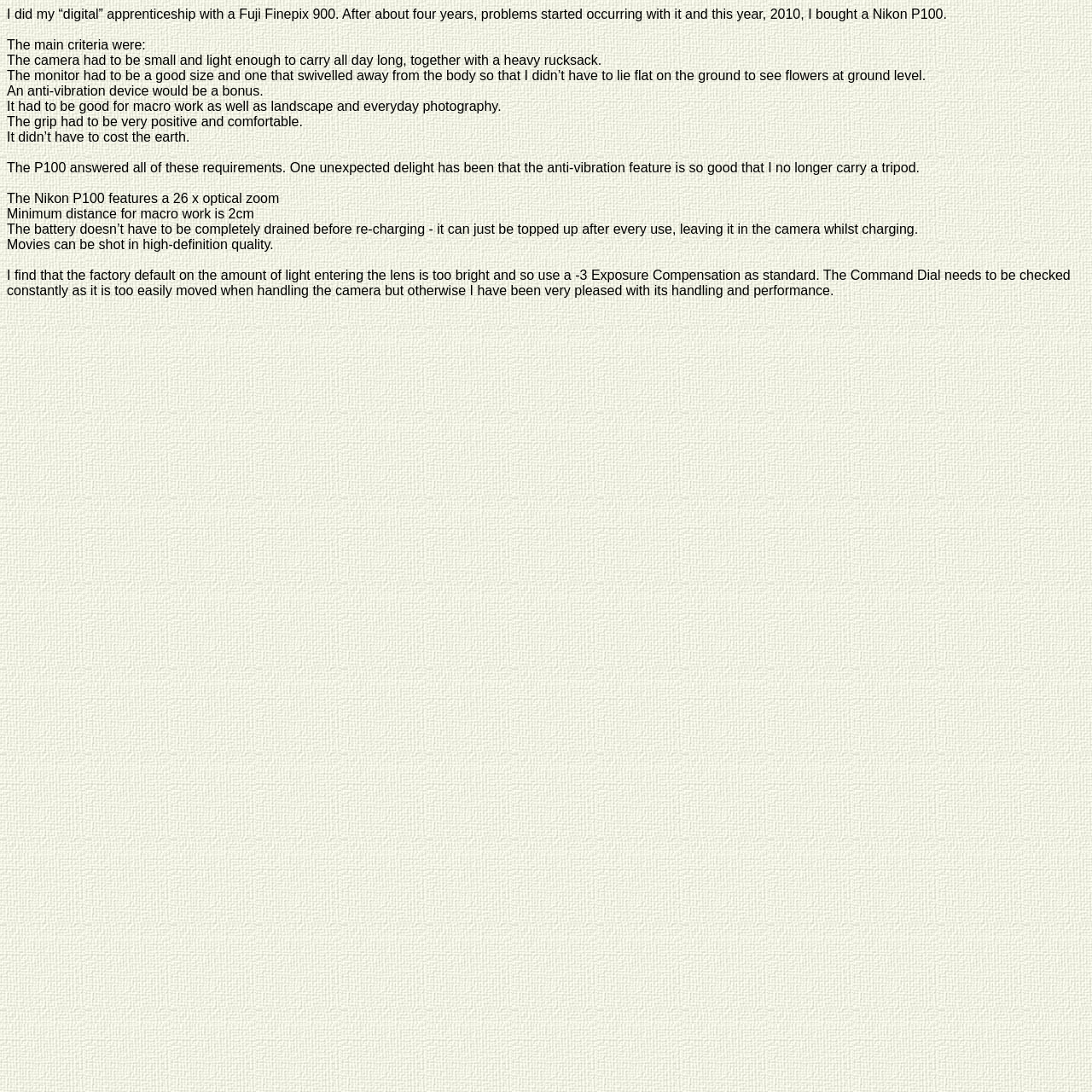Refer to the image and provide an in-depth answer to the question:
What is the quality of movies that can be shot with the Nikon P100?

The text mentions that movies can be shot in high-definition quality with the Nikon P100, which is one of the camera's features.